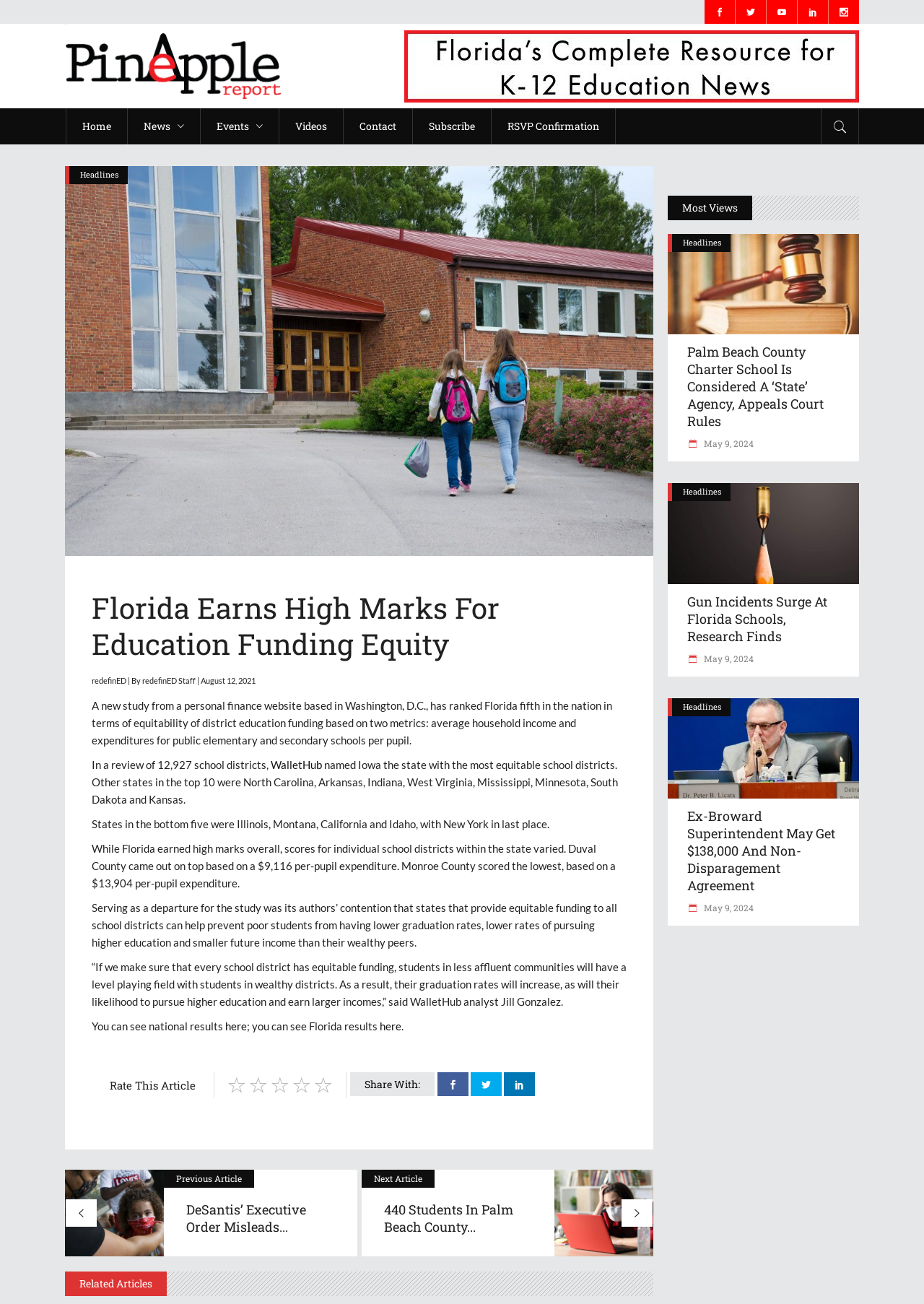Determine the bounding box coordinates of the clickable region to execute the instruction: "Read the related article 'Palm Beach County Charter School Is Considered A ‘State’ Agency, Appeals Court Rules'". The coordinates should be four float numbers between 0 and 1, denoted as [left, top, right, bottom].

[0.744, 0.263, 0.909, 0.33]